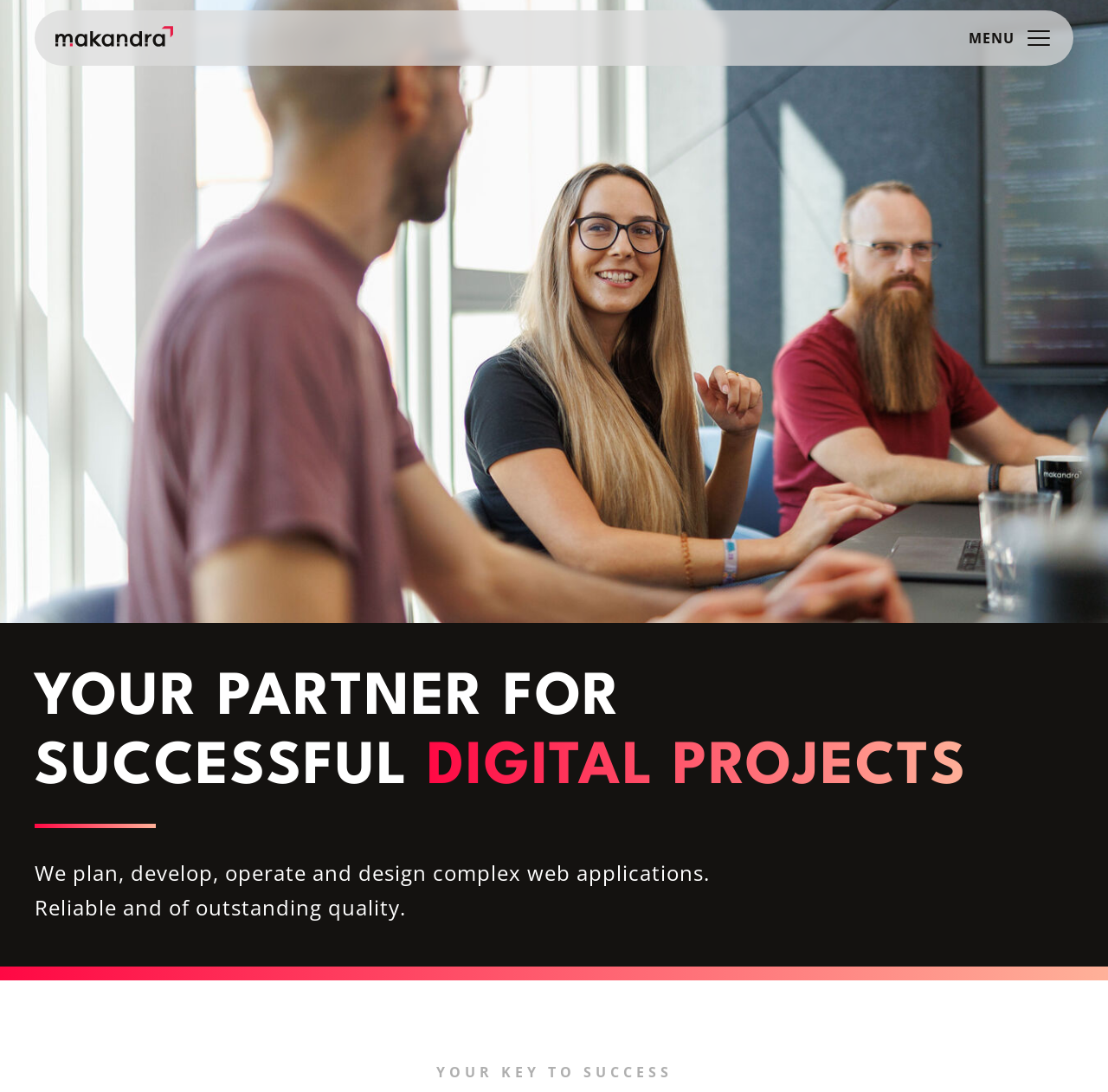Answer with a single word or phrase: 
What is the image at the top of the page?

Teamfotos - Moods